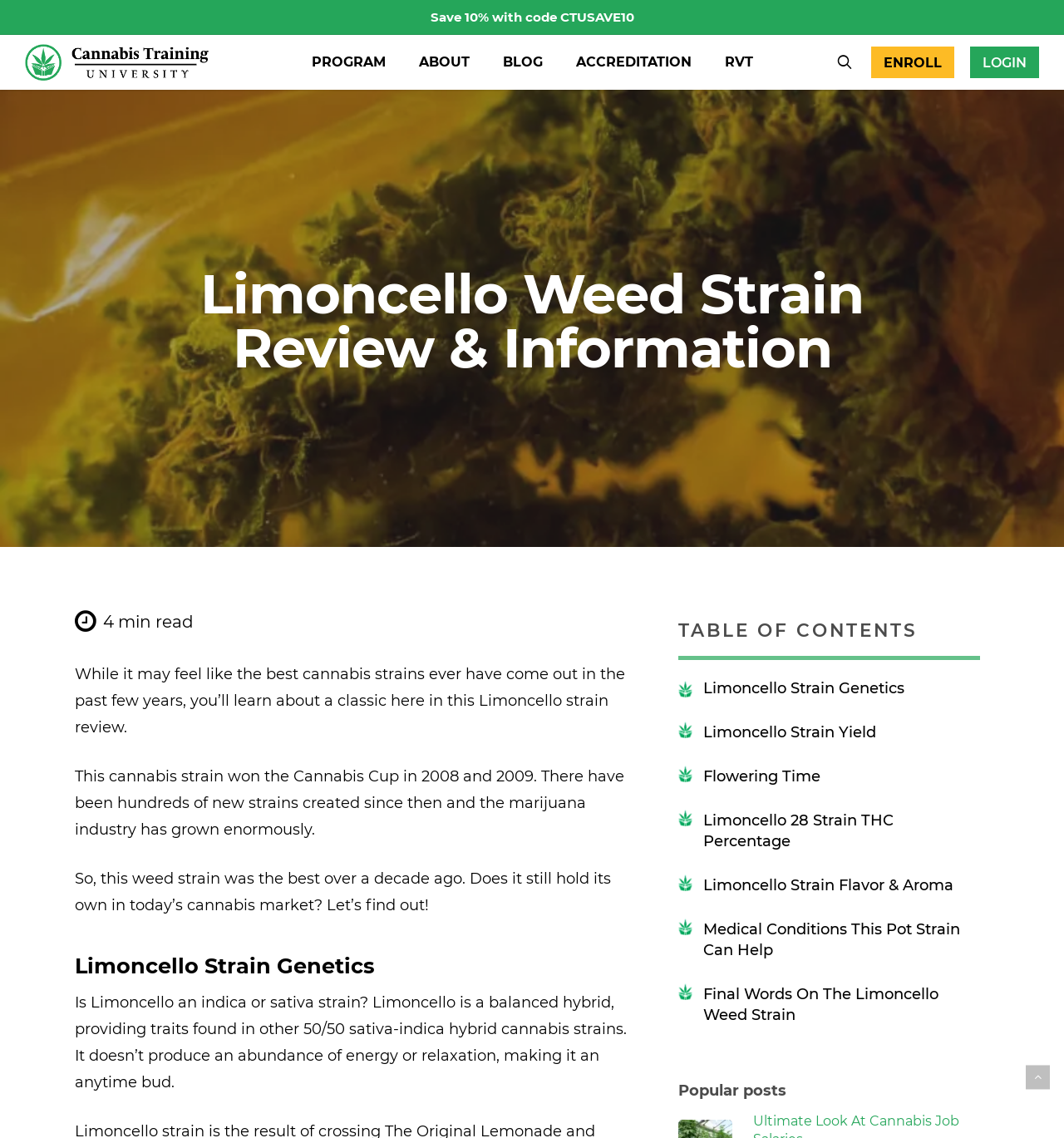Kindly respond to the following question with a single word or a brief phrase: 
What type of strain is Limoncello?

Balanced hybrid